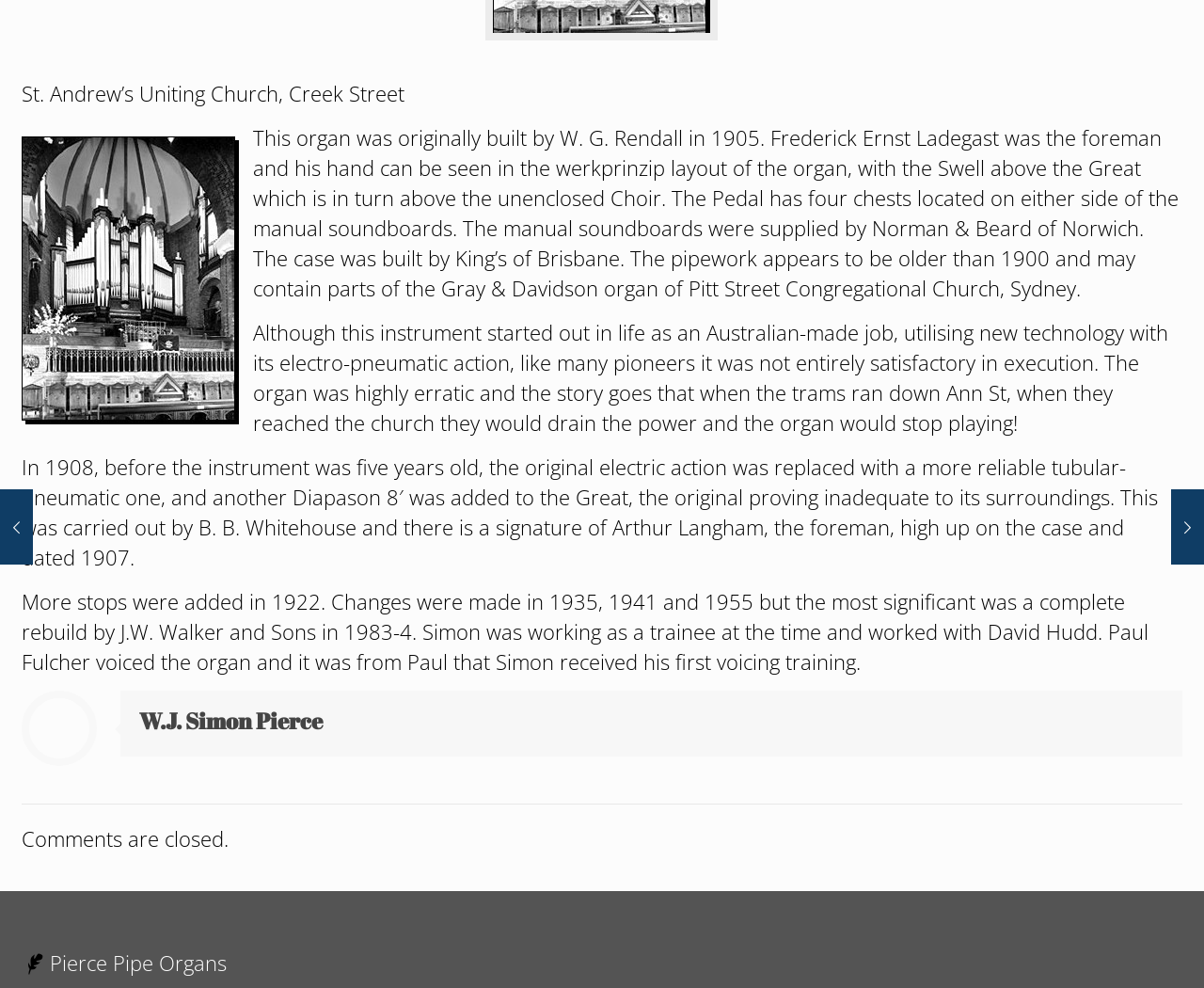Given the element description W.J. Simon Pierce, specify the bounding box coordinates of the corresponding UI element in the format (top-left x, top-left y, bottom-right x, bottom-right y). All values must be between 0 and 1.

[0.115, 0.714, 0.268, 0.745]